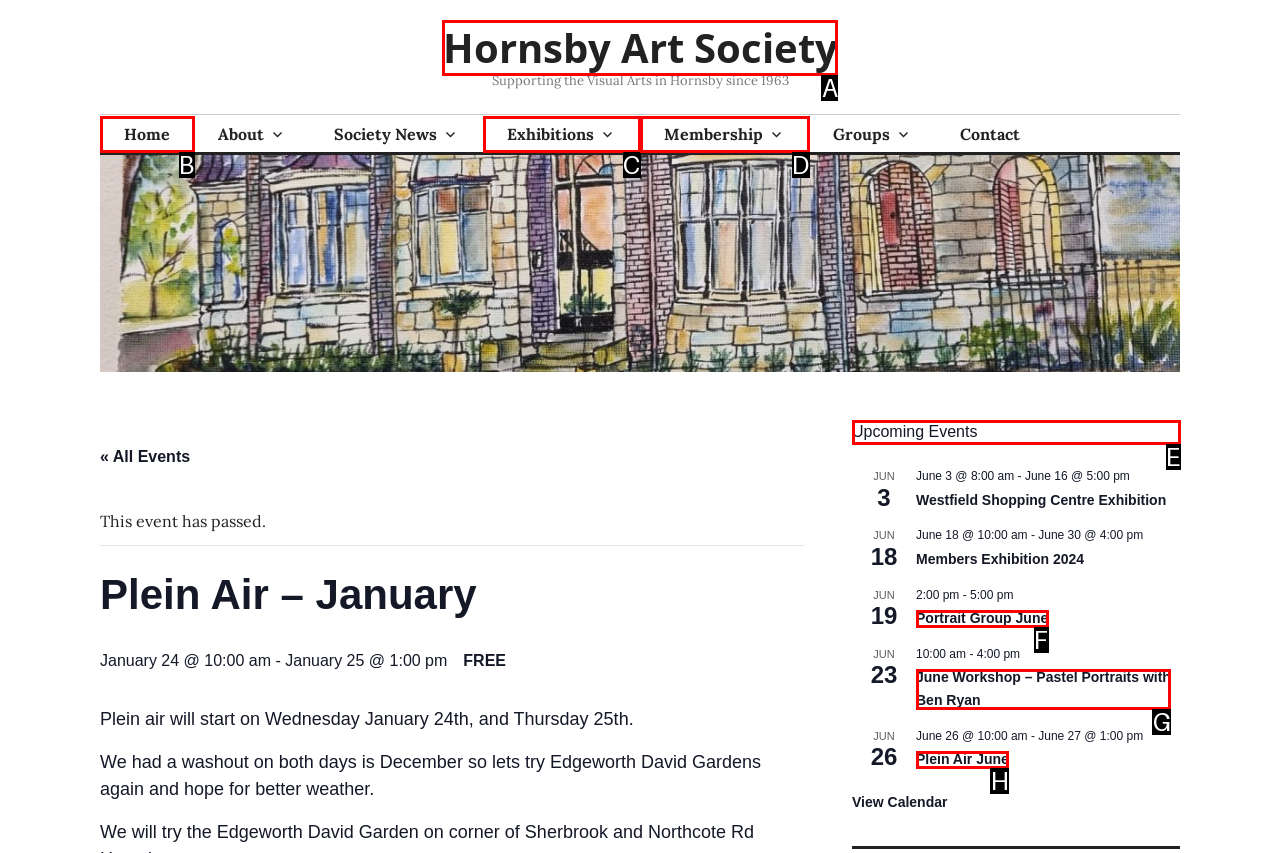Determine which HTML element should be clicked for this task: Check the 'Upcoming Events' section
Provide the option's letter from the available choices.

E